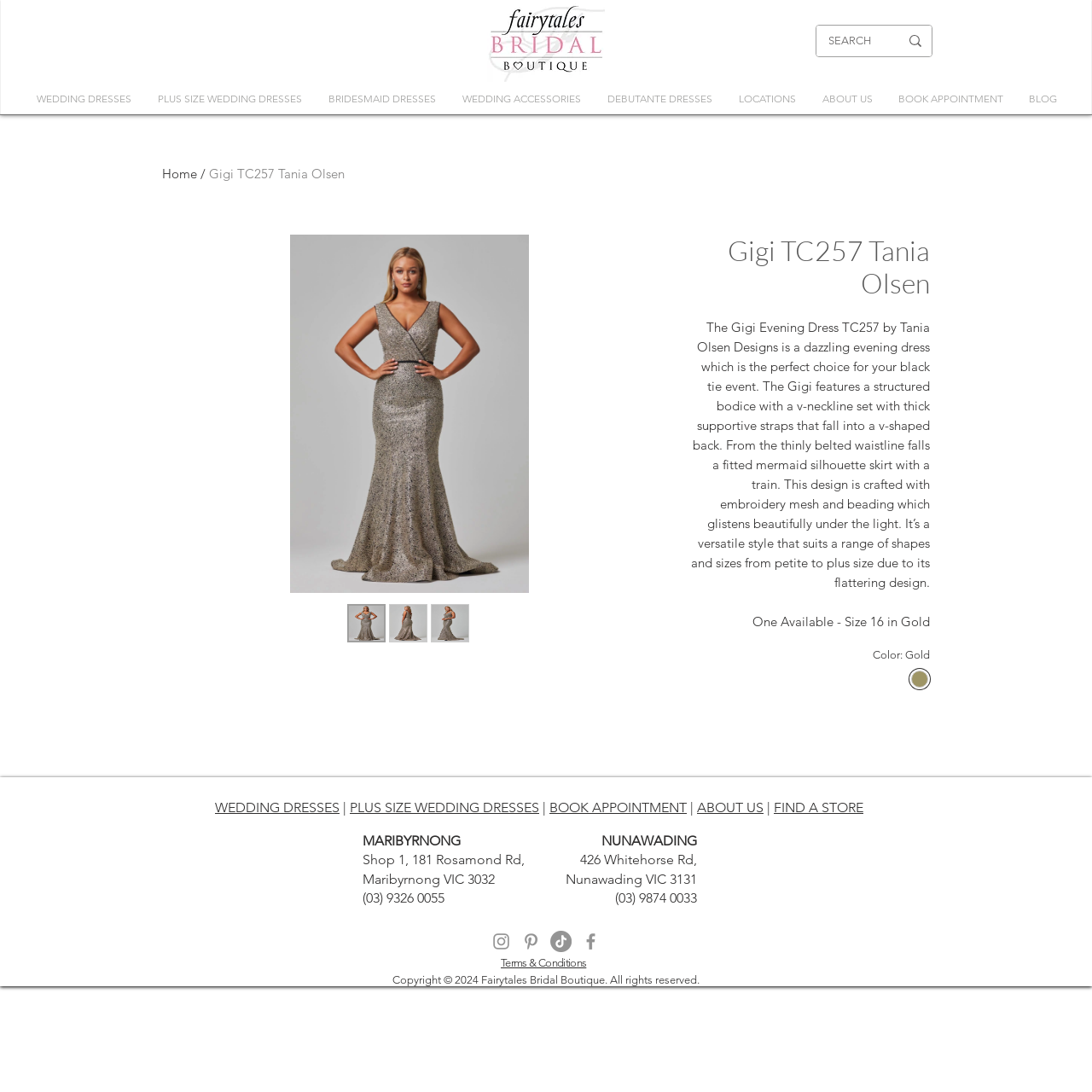Identify the bounding box coordinates of the section to be clicked to complete the task described by the following instruction: "Search for wedding dresses". The coordinates should be four float numbers between 0 and 1, formatted as [left, top, right, bottom].

[0.748, 0.023, 0.853, 0.052]